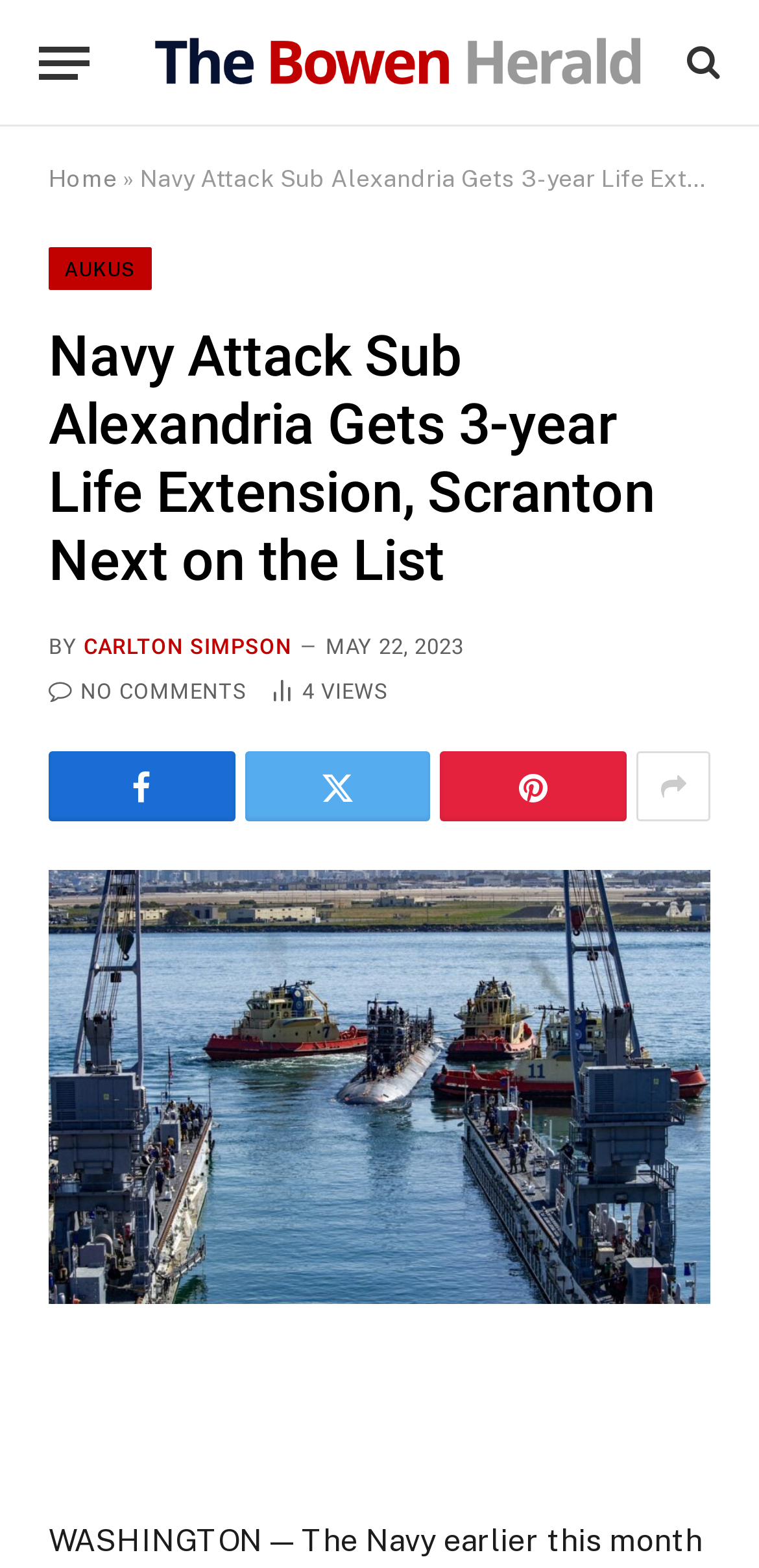Please find the bounding box coordinates of the clickable region needed to complete the following instruction: "Read the article by Carlton Simpson". The bounding box coordinates must consist of four float numbers between 0 and 1, i.e., [left, top, right, bottom].

[0.11, 0.404, 0.385, 0.42]